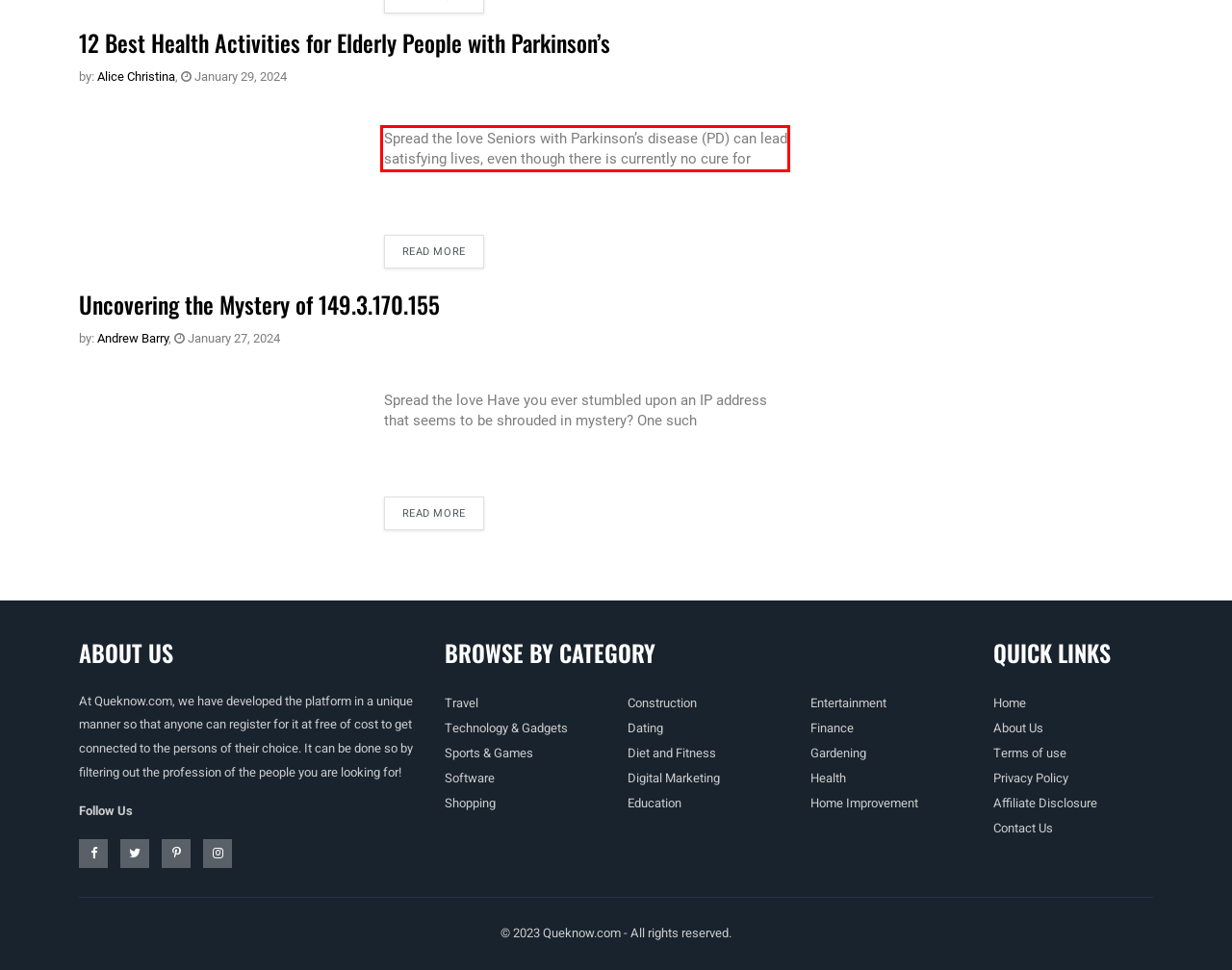Review the webpage screenshot provided, and perform OCR to extract the text from the red bounding box.

Spread the love Seniors with Parkinson’s disease (PD) can lead satisfying lives, even though there is currently no cure for